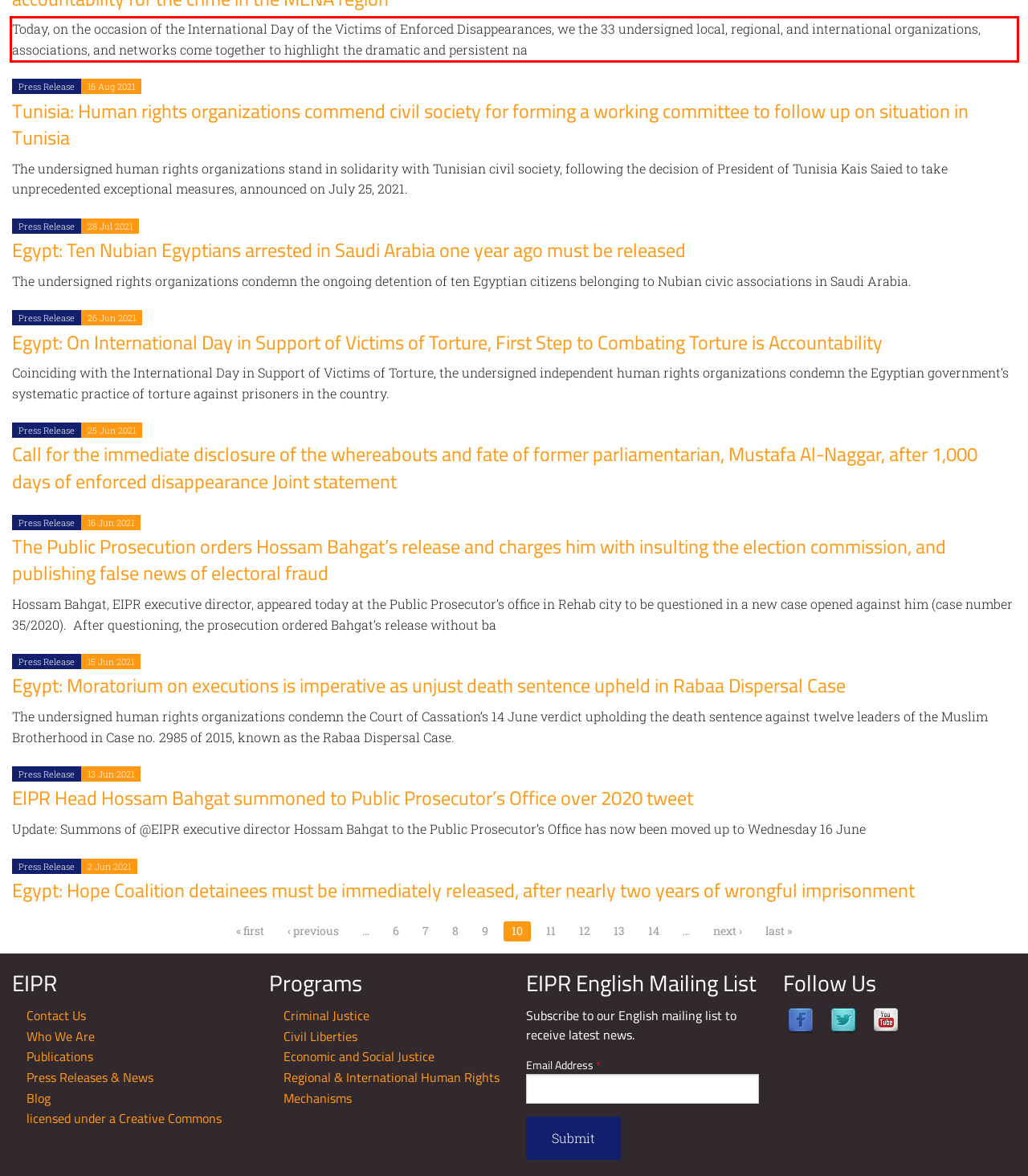There is a screenshot of a webpage with a red bounding box around a UI element. Please use OCR to extract the text within the red bounding box.

Today, on the occasion of the International Day of the Victims of Enforced Disappearances, we the 33 undersigned local, regional, and international organizations, associations, and networks come together to highlight the dramatic and persistent na